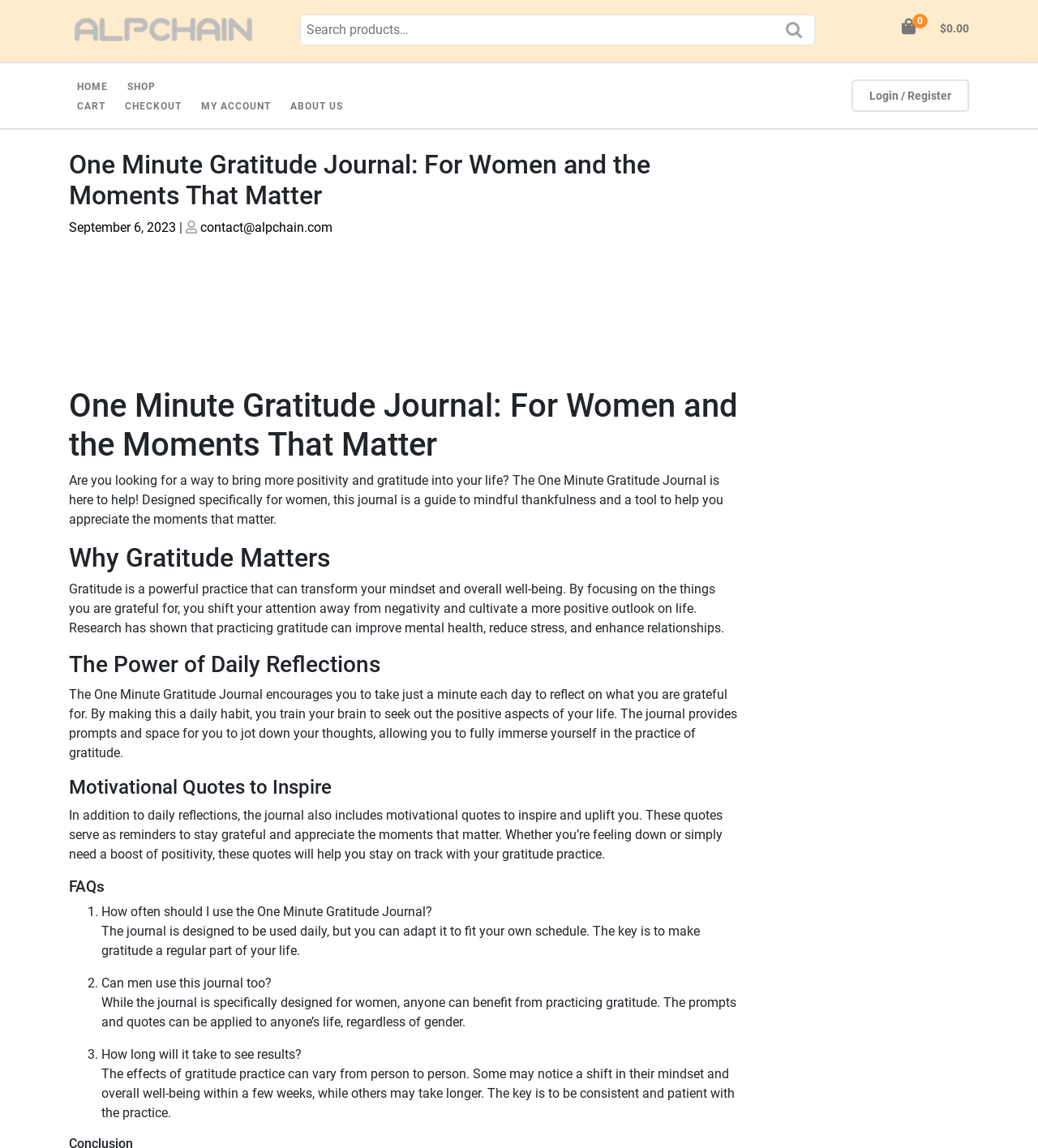Please determine the bounding box coordinates for the UI element described here. Use the format (top-left x, top-left y, bottom-right x, bottom-right y) with values bounded between 0 and 1: Periods

None